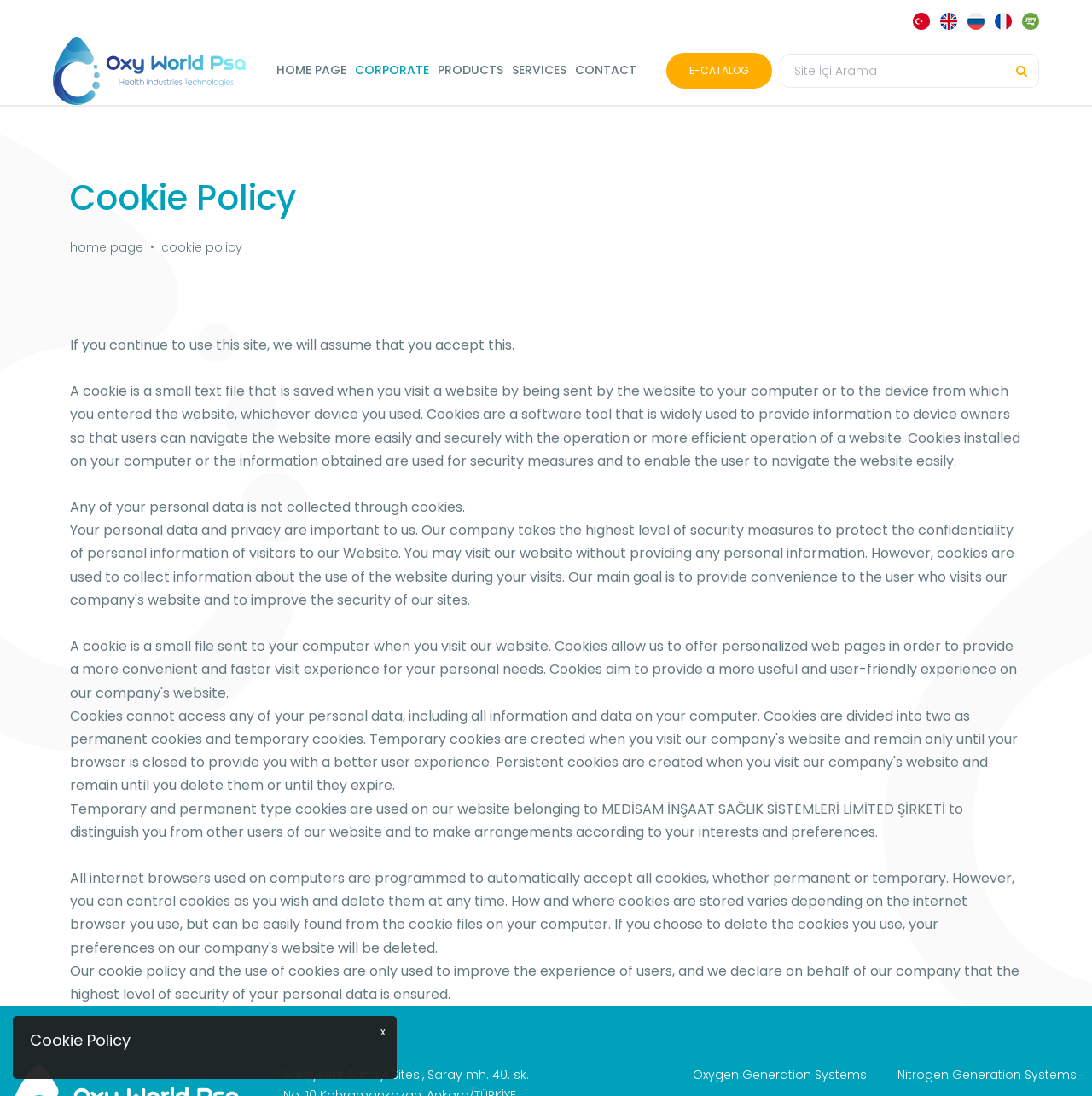Use a single word or phrase to answer the question:
What languages can be selected on this webpage?

Multiple languages